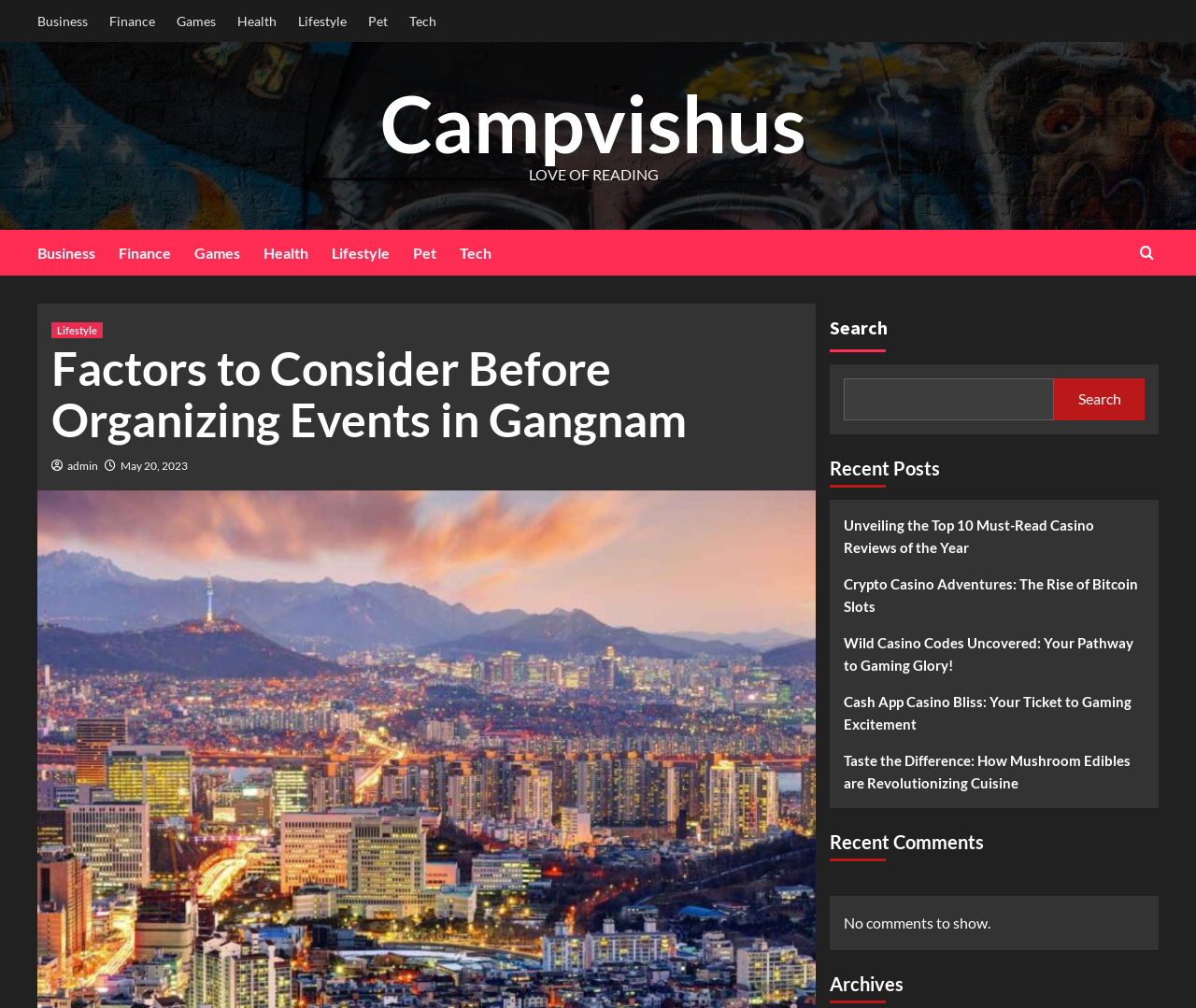Determine the bounding box coordinates of the UI element described below. Use the format (top-left x, top-left y, bottom-right x, bottom-right y) with floating point numbers between 0 and 1: May 20, 2023

[0.101, 0.455, 0.157, 0.469]